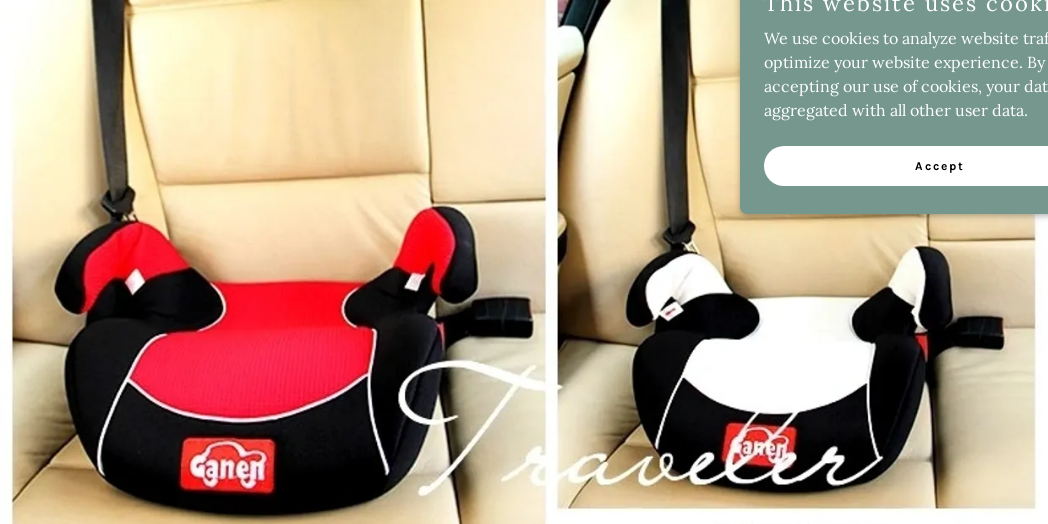What is the purpose of the side supports on the booster seats?
Answer the question using a single word or phrase, according to the image.

Safety